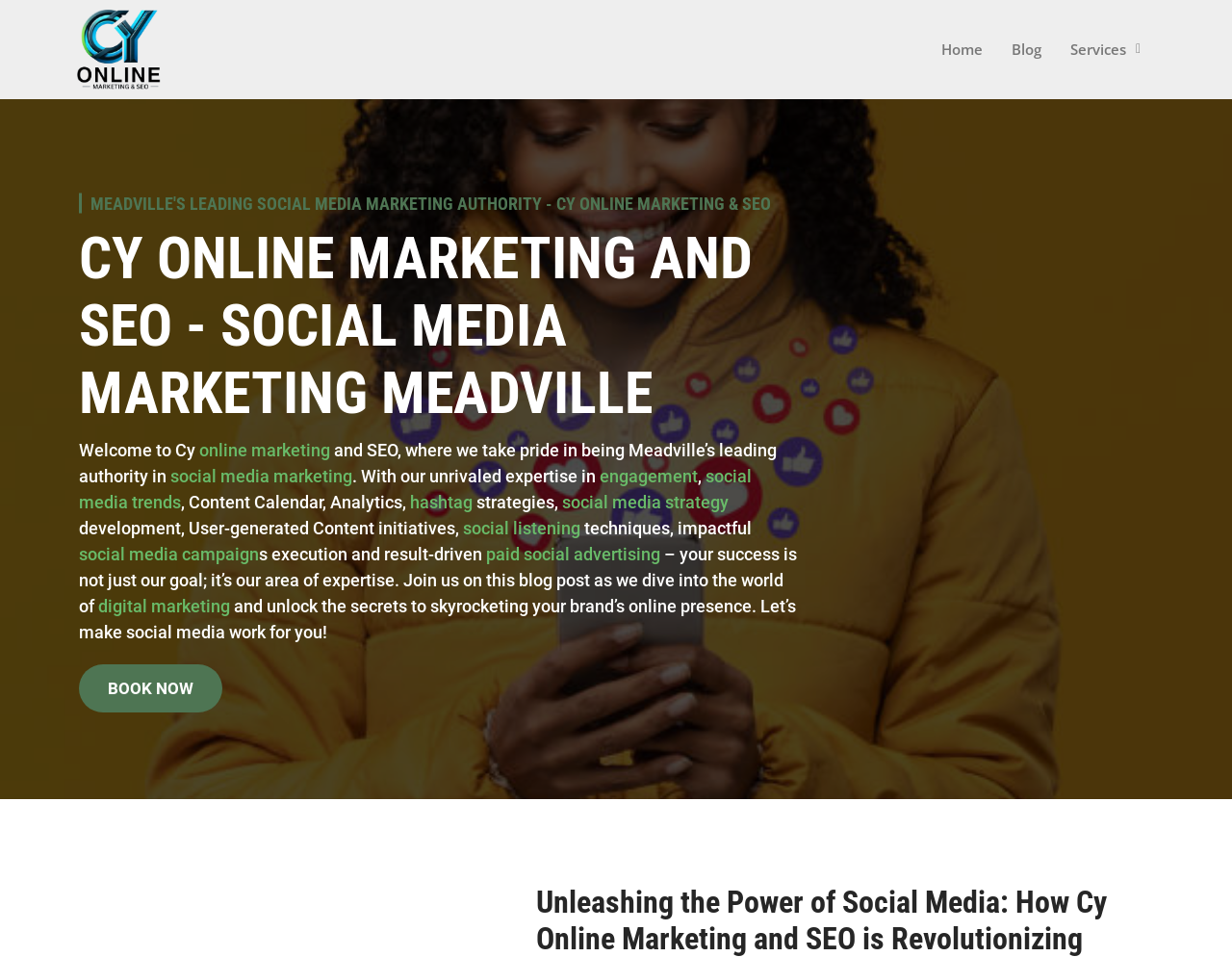Determine the bounding box coordinates of the section I need to click to execute the following instruction: "Learn about social media marketing". Provide the coordinates as four float numbers between 0 and 1, i.e., [left, top, right, bottom].

[0.138, 0.487, 0.286, 0.508]